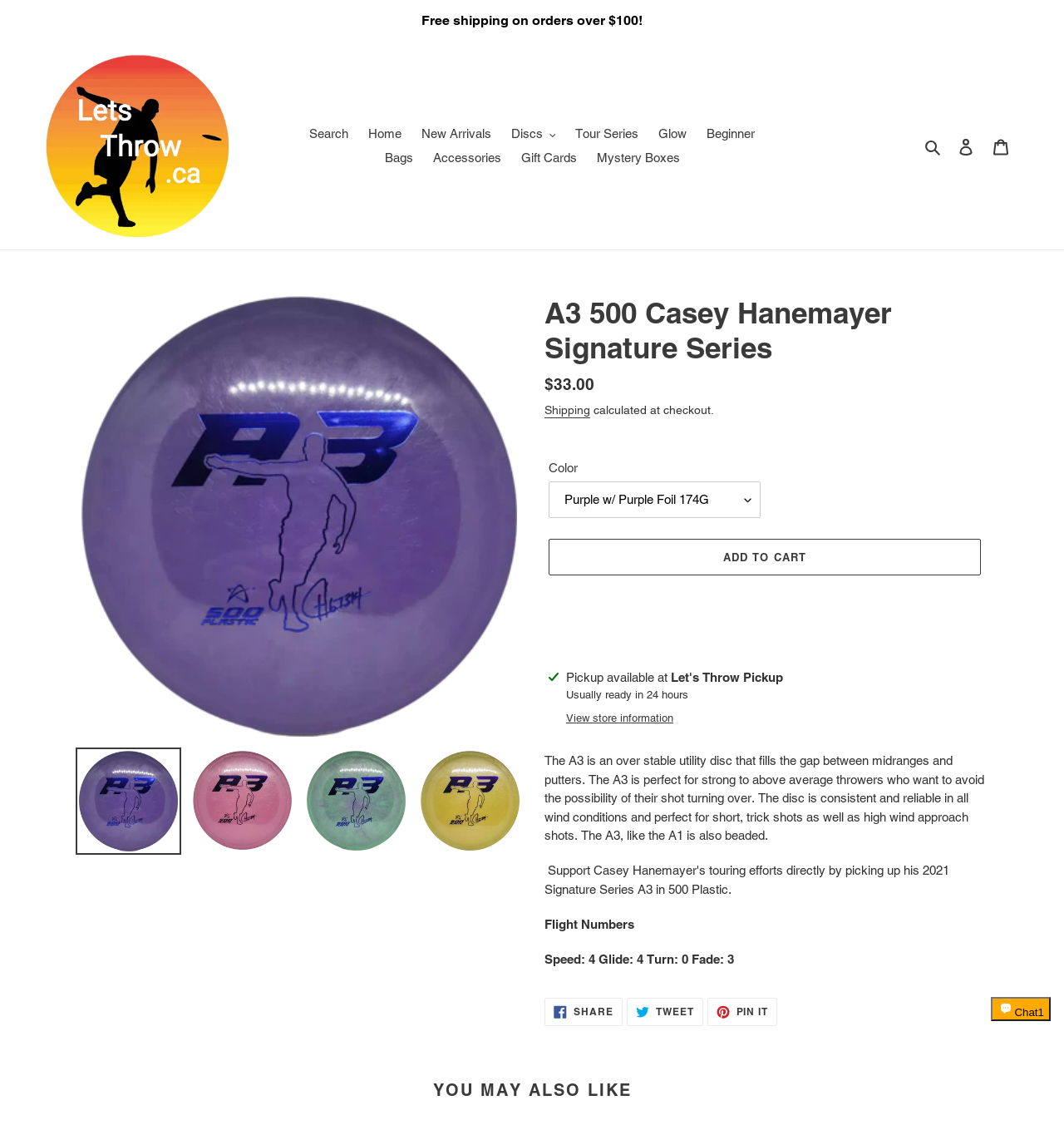Could you locate the bounding box coordinates for the section that should be clicked to accomplish this task: "Add the product to cart".

[0.516, 0.477, 0.922, 0.509]